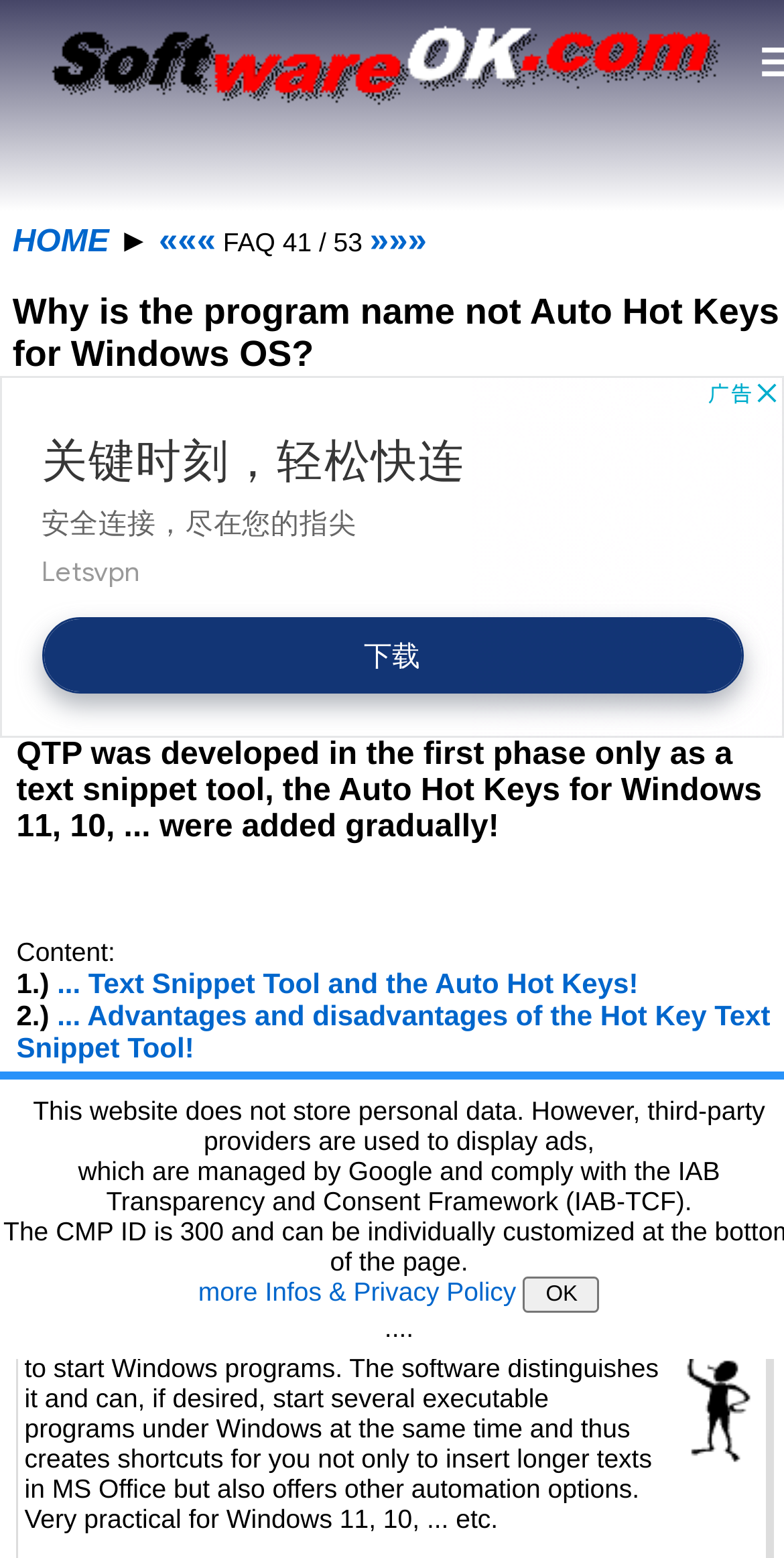What is the name of the software mentioned on this webpage?
Provide an in-depth and detailed explanation in response to the question.

The webpage mentions QTP as the software that was developed in the first phase only as a text snippet tool, and later Auto Hot Keys for Windows 11, 10, ... were added gradually.